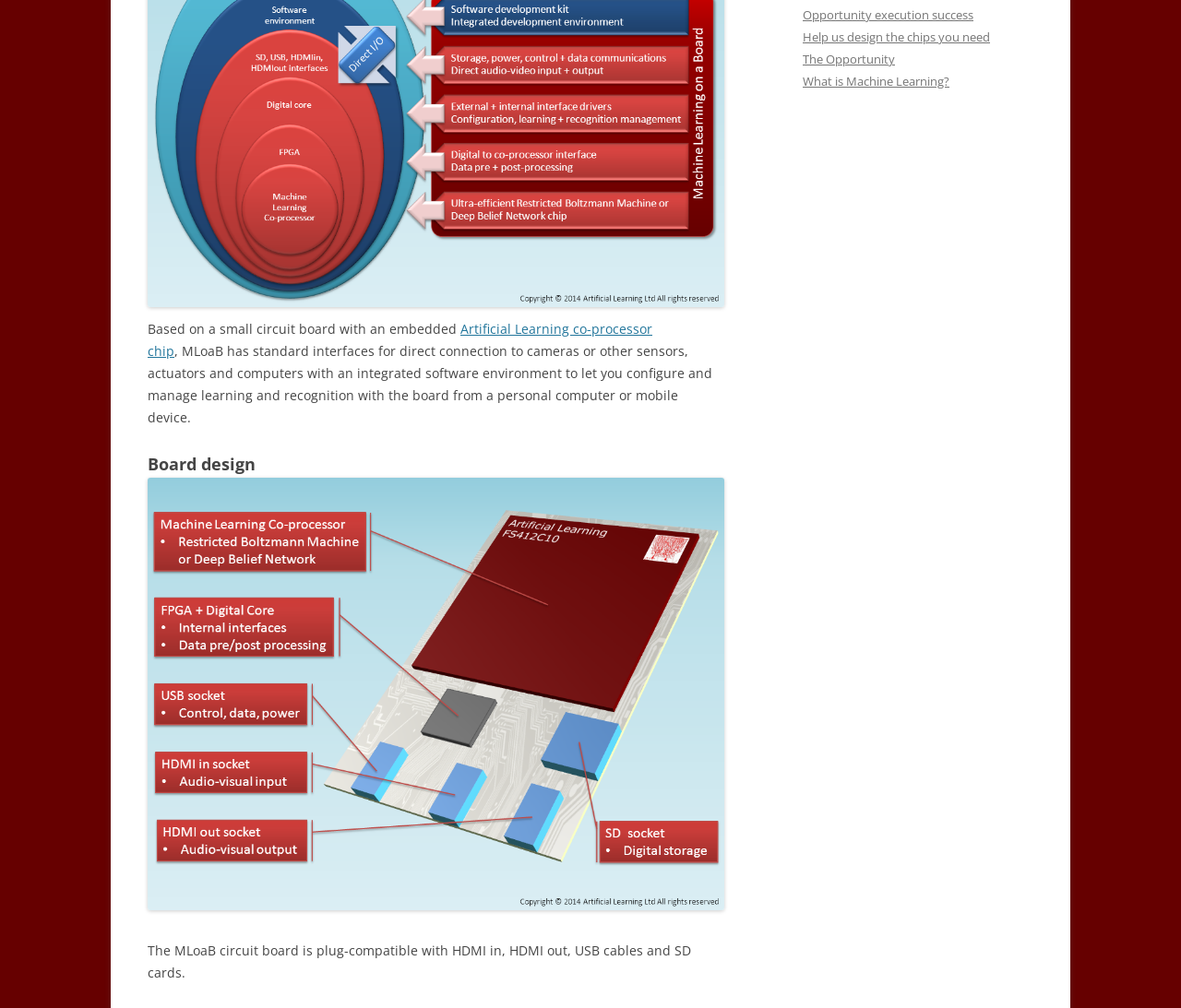Using the provided element description "Faculty", determine the bounding box coordinates of the UI element.

None